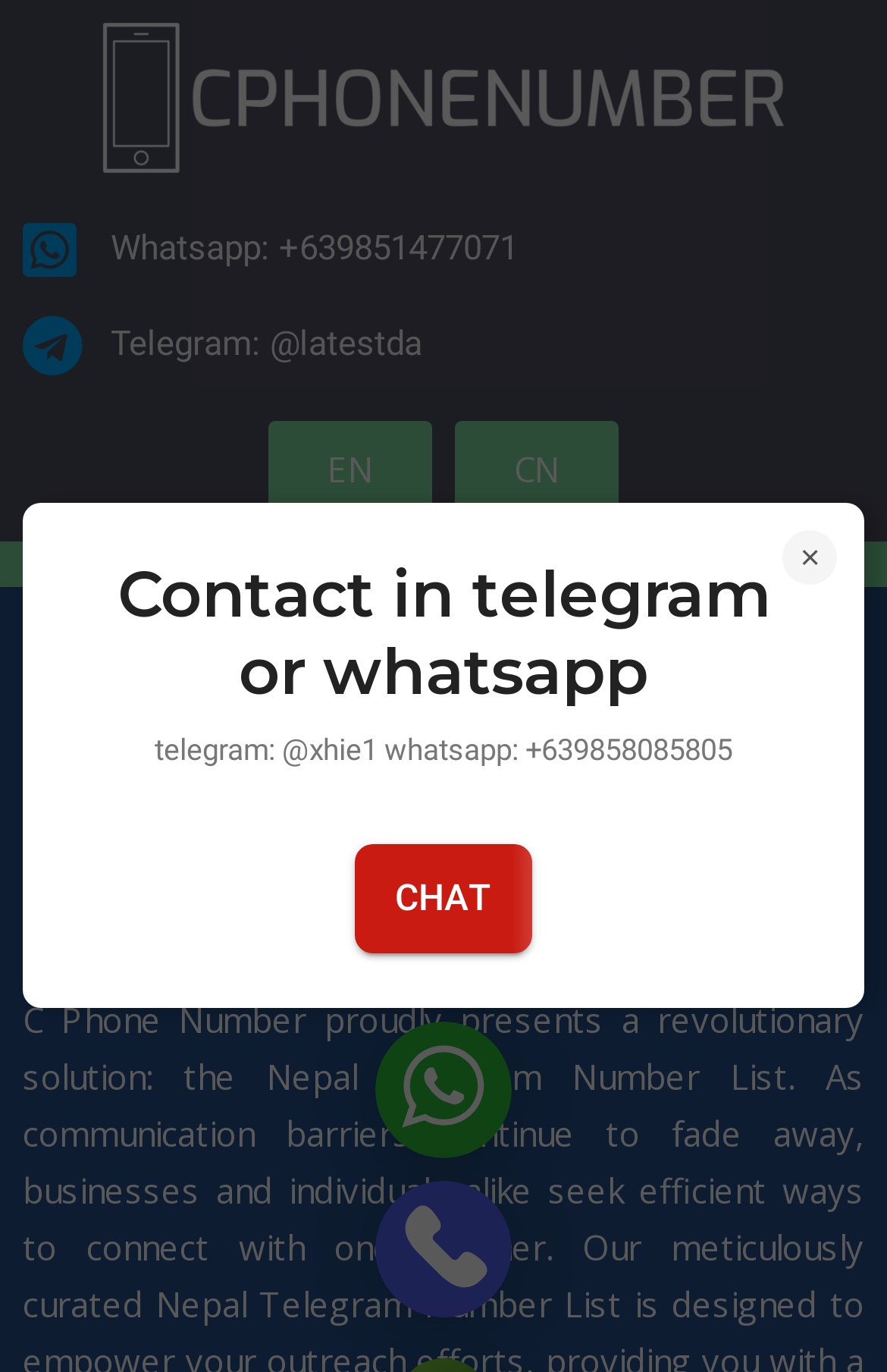Answer the question with a single word or phrase: 
What is the Whatsapp number provided on the webpage?

+639858085805